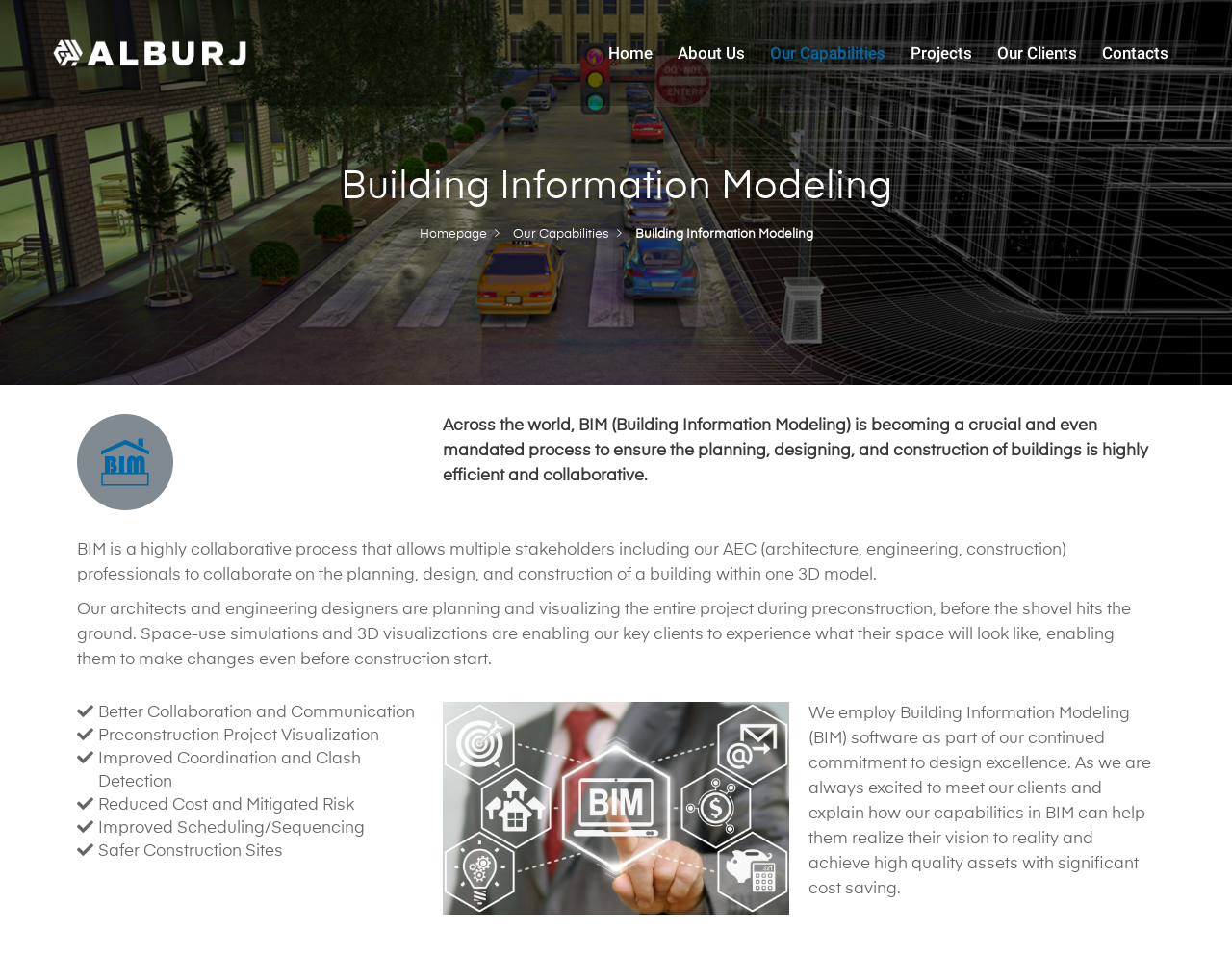From the element description: "Our Clients", extract the bounding box coordinates of the UI element. The coordinates should be expressed as four float numbers between 0 and 1, in the order [left, top, right, bottom].

[0.801, 0.03, 0.883, 0.081]